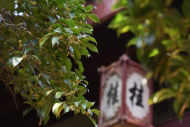Elaborate on the details you observe in the image.

The image captures a charming scene featuring a traditional Chinese lantern, partially obscured by lush green foliage. The lantern is intricately designed, displaying Chinese characters that likely signify significance or welcome in a cultural context. The vibrant leaves surrounding the lantern enhance the beauty of the setting, suggesting a serene outdoor environment, possibly within a historic or traditional Chinese courtyard. The soft focus on the background draws attention to both the rich greenery and the elegance of the lantern, evoking a sense of tranquility and cultural heritage.